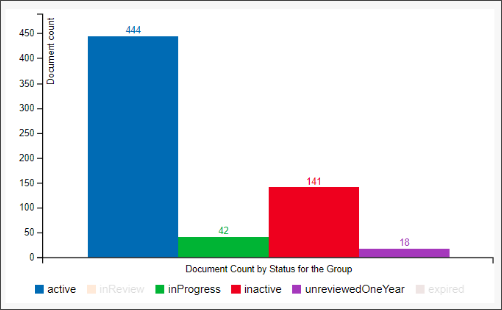What is the status of documents that have reached their expiration?
We need a detailed and exhaustive answer to the question. Please elaborate.

The expired status, shown in a light gray, is absent on this graph, suggesting no documents have reached their expiration.